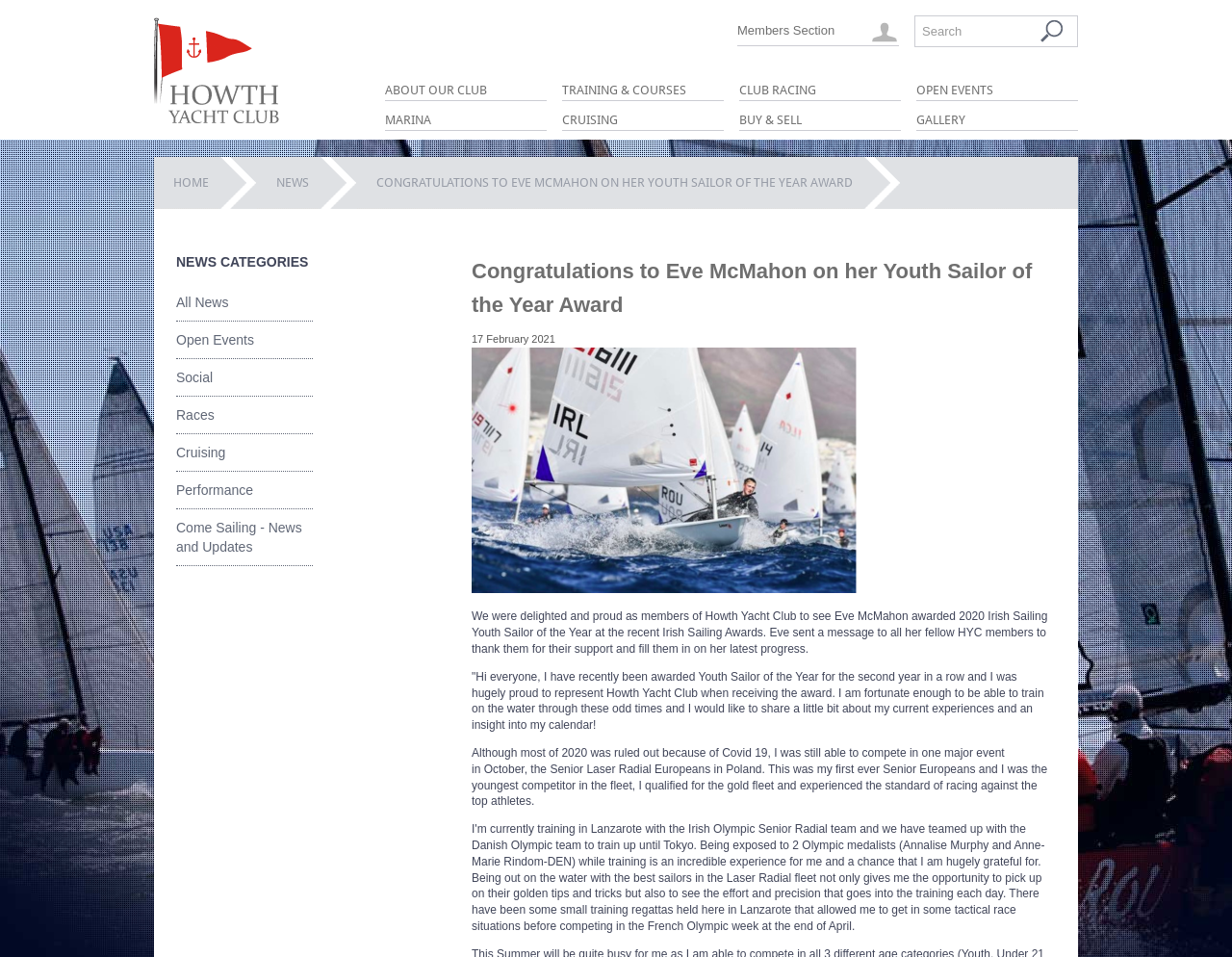Determine the bounding box coordinates for the element that should be clicked to follow this instruction: "Search for something". The coordinates should be given as four float numbers between 0 and 1, in the format [left, top, right, bottom].

[0.748, 0.025, 0.781, 0.04]